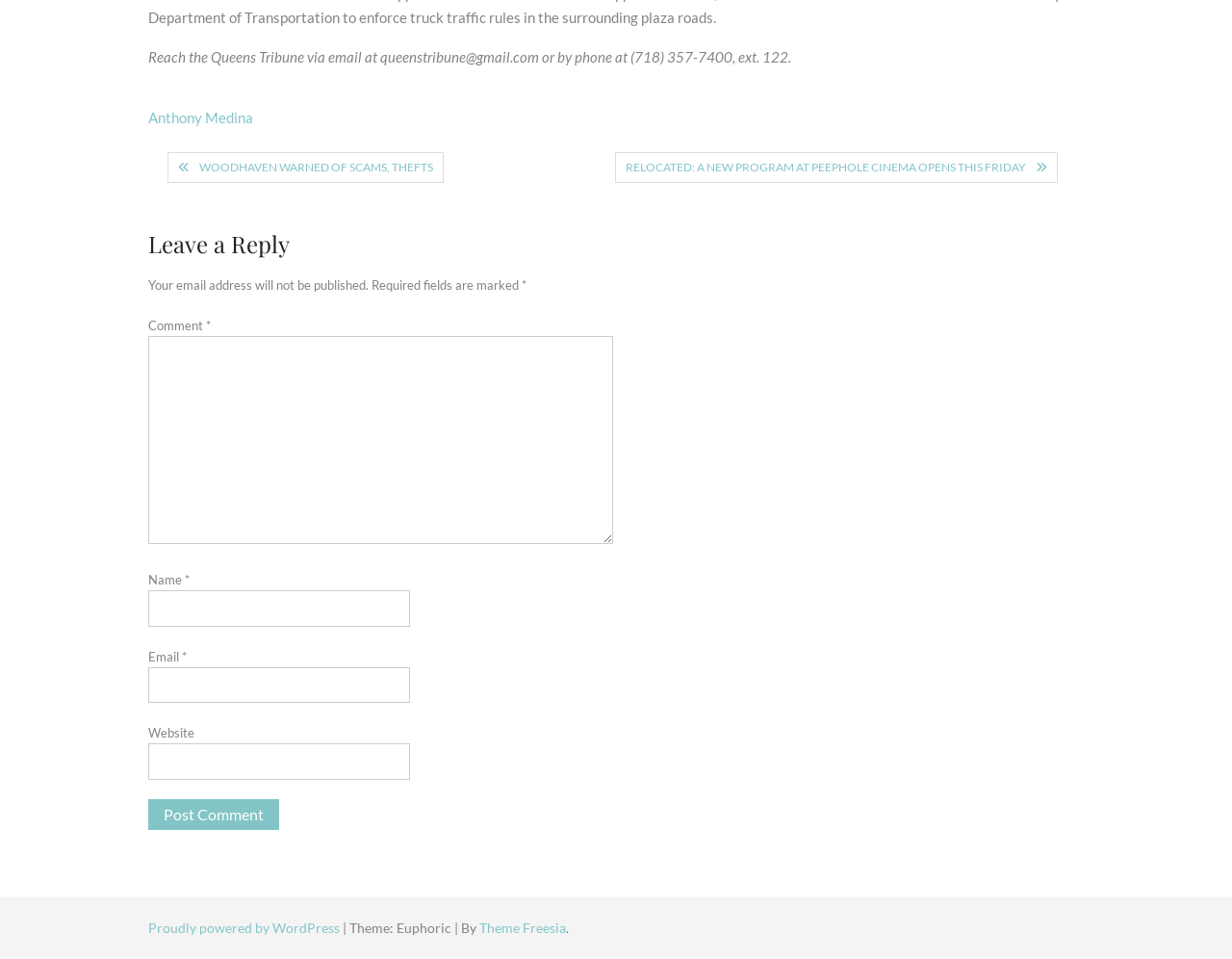Pinpoint the bounding box coordinates of the element to be clicked to execute the instruction: "visit for visitors page".

None